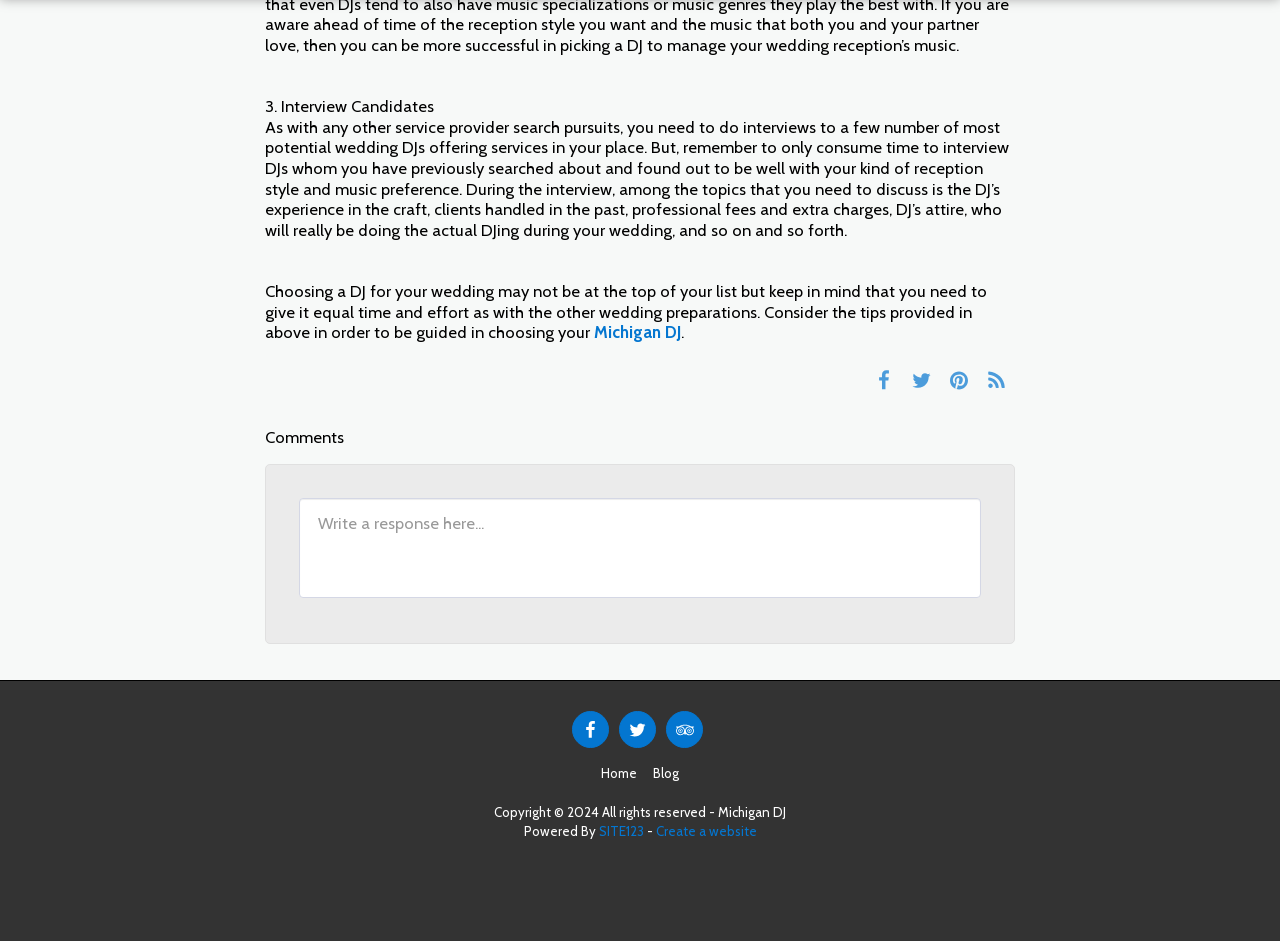Please give the bounding box coordinates of the area that should be clicked to fulfill the following instruction: "Click the 'Michigan DJ' link". The coordinates should be in the format of four float numbers from 0 to 1, i.e., [left, top, right, bottom].

[0.464, 0.343, 0.532, 0.364]